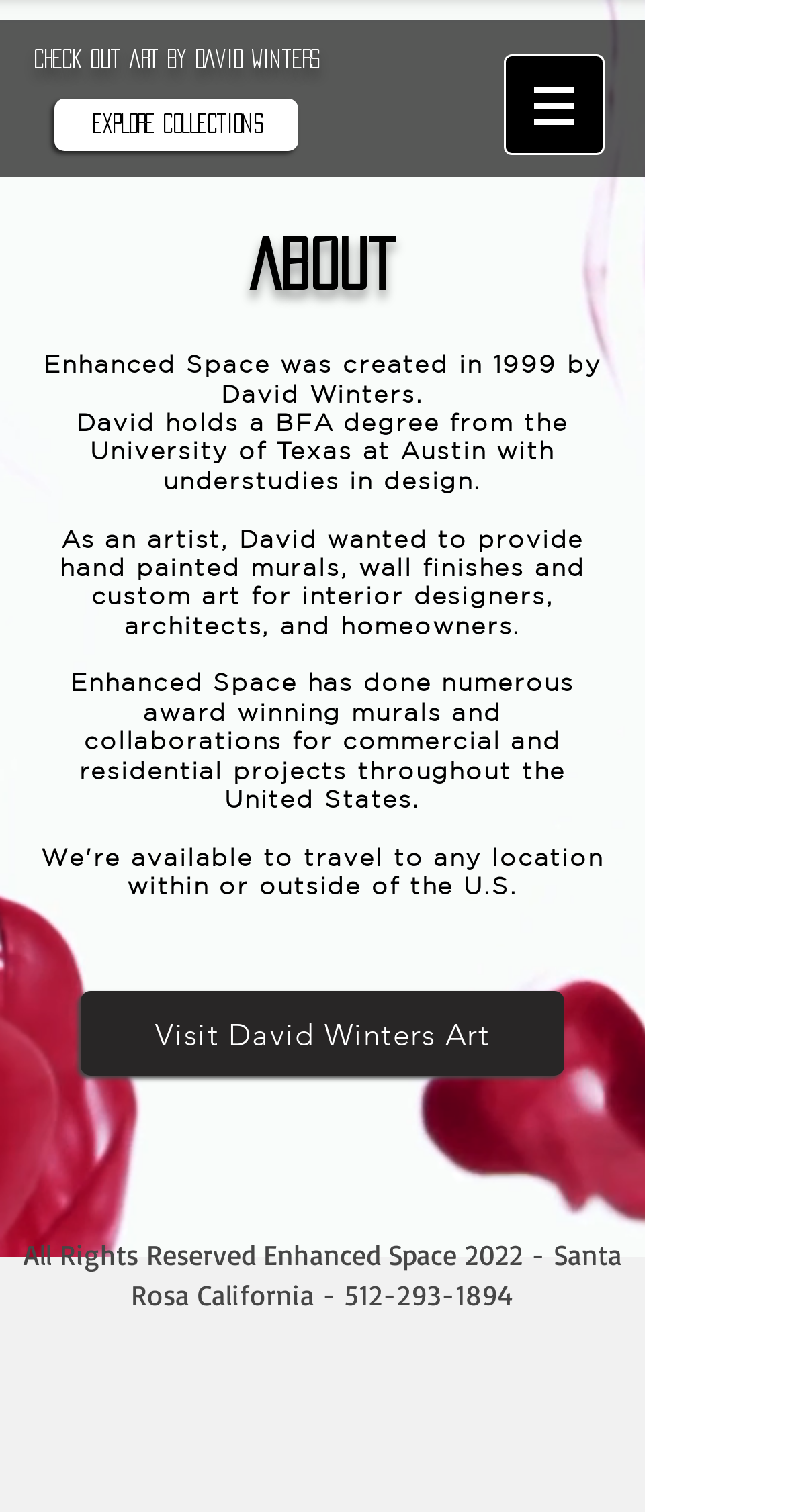Find the bounding box coordinates corresponding to the UI element with the description: "EXPLORE COLLECTIONS". The coordinates should be formatted as [left, top, right, bottom], with values as floats between 0 and 1.

[0.069, 0.065, 0.379, 0.099]